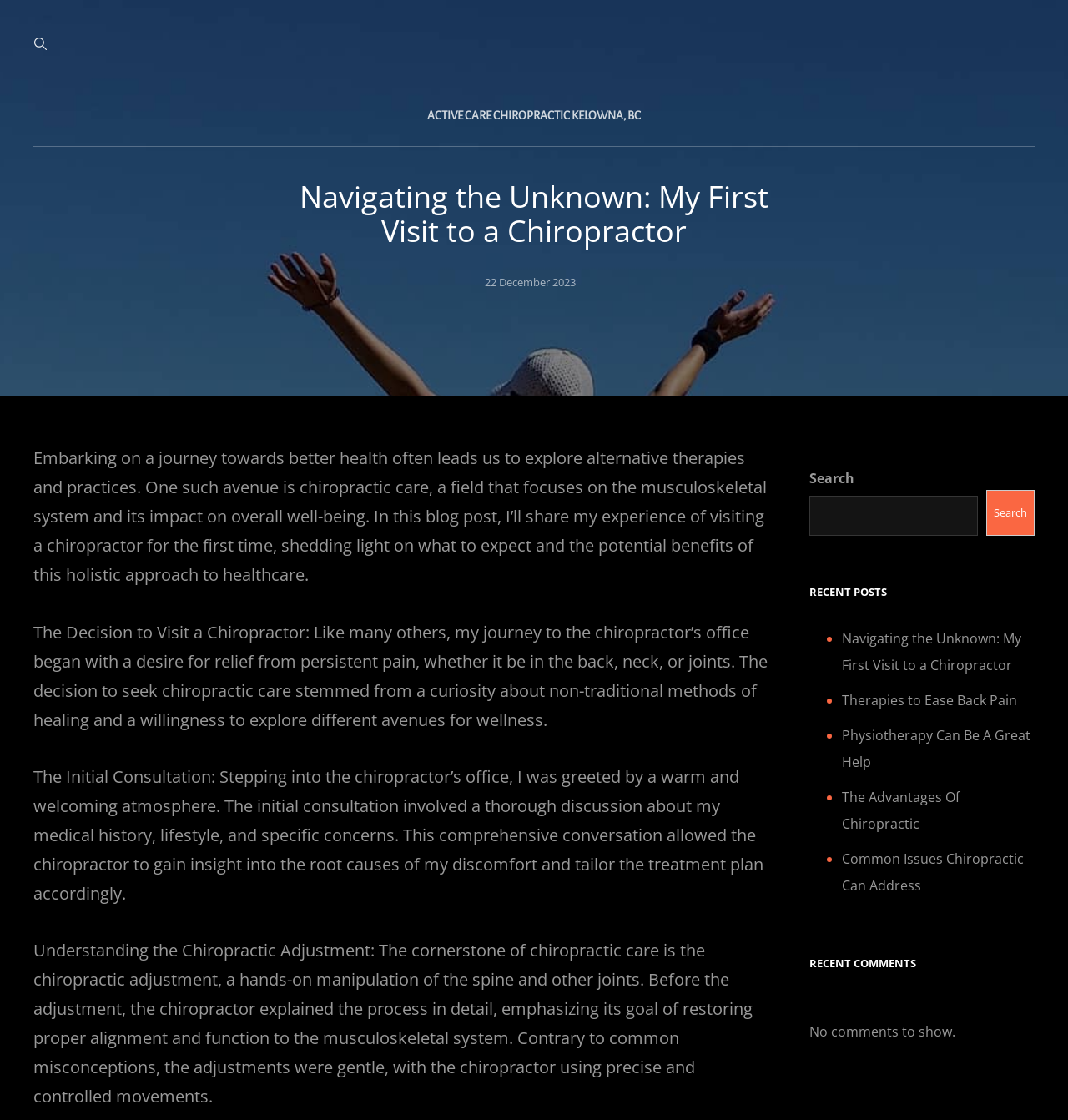Please find the bounding box coordinates of the element that must be clicked to perform the given instruction: "Click the 'CHIROPRACTOR KELOWNA | KELOWNA CHIROPRACTIC SERVICES LIMITED – KCSL' link". The coordinates should be four float numbers from 0 to 1, i.e., [left, top, right, bottom].

[0.5, 0.039, 0.734, 0.227]